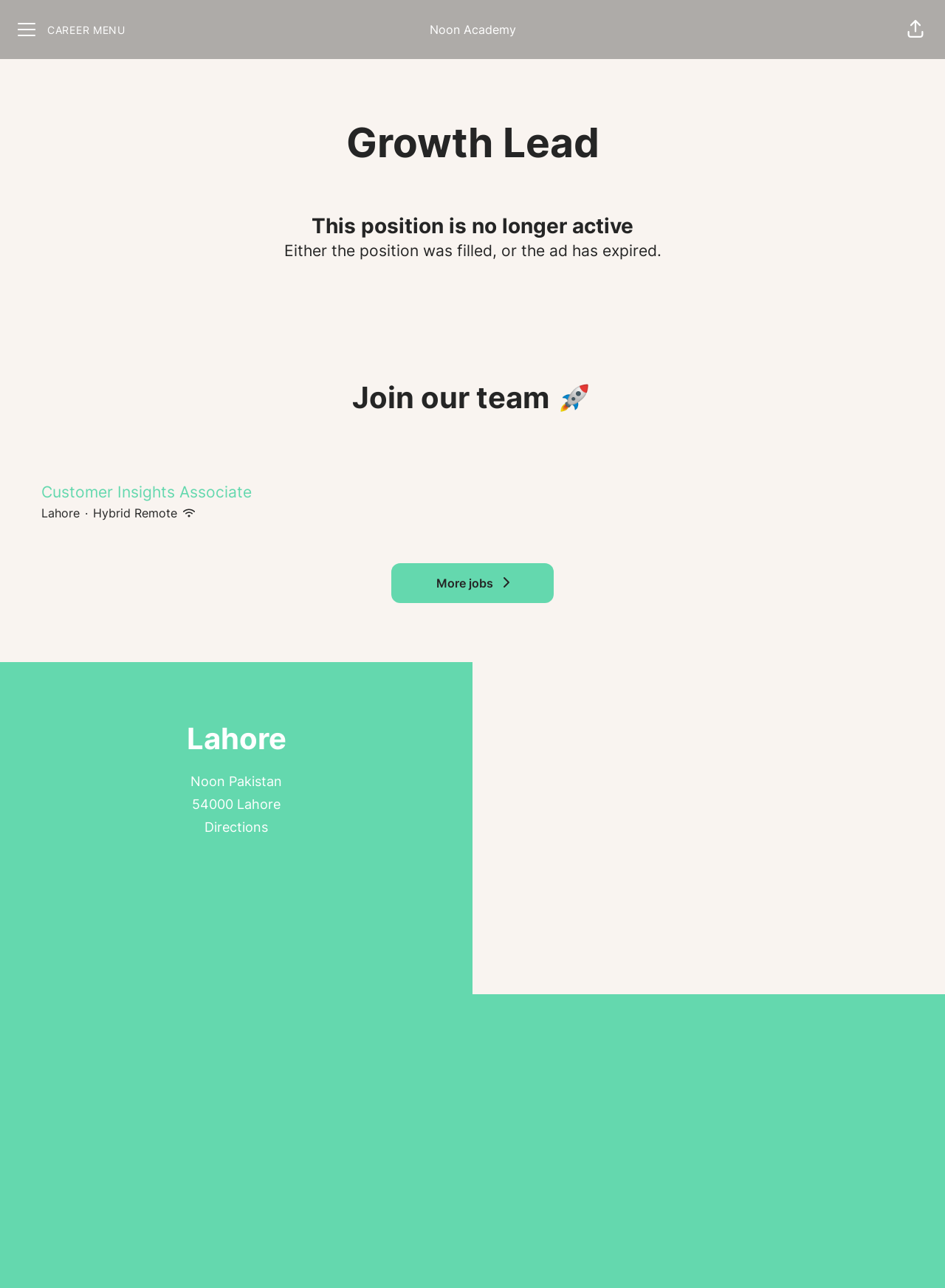Give the bounding box coordinates for this UI element: "title="Share page"". The coordinates should be four float numbers between 0 and 1, arranged as [left, top, right, bottom].

[0.947, 0.007, 0.991, 0.039]